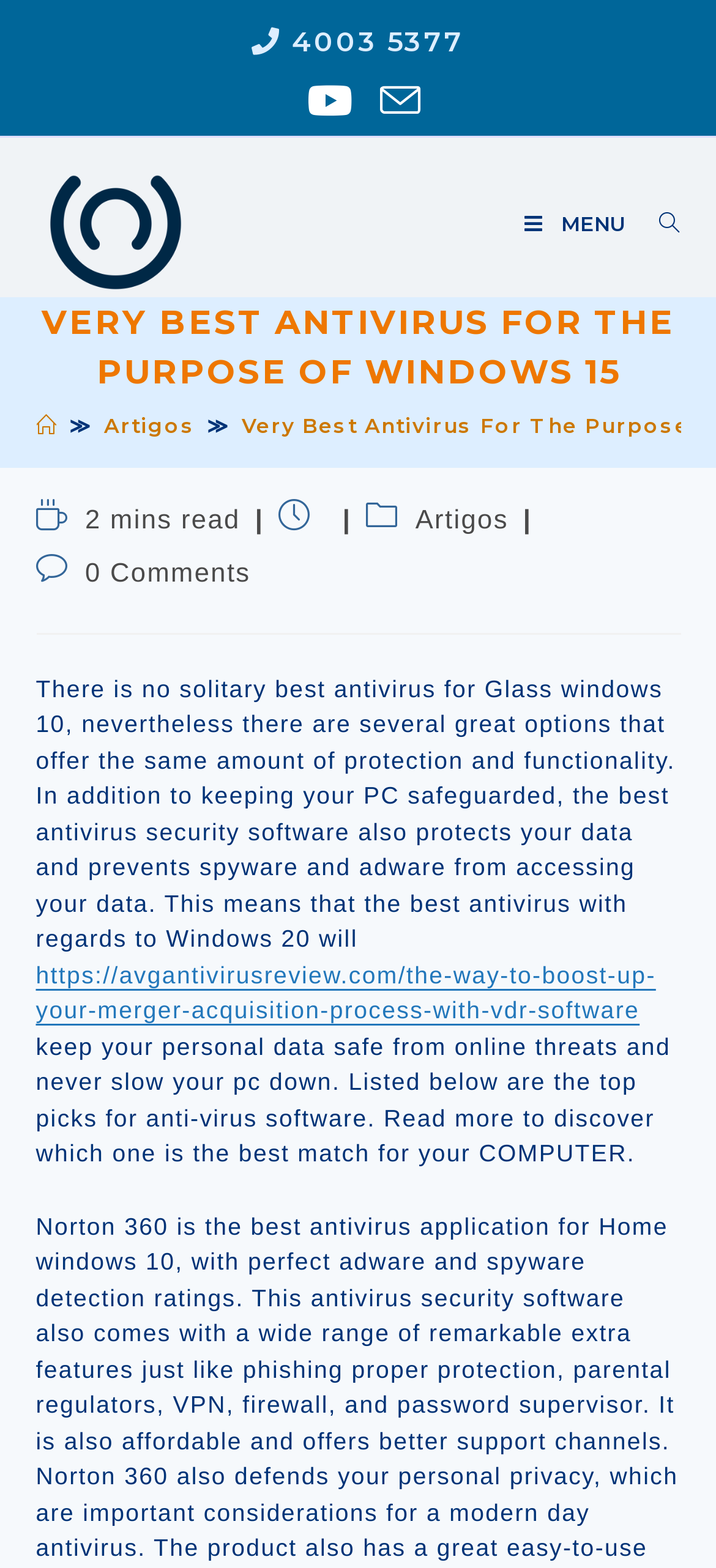Give an extensive and precise description of the webpage.

The webpage is about the best antivirus for Windows 10. At the top, there is a social links section with links to YouTube and email. Next to it, there is a layout table with an Ortossintética favicon image. On the right side, there is a mobile menu link with the text "MENU" and a search link.

Below these elements, there is a header section with a large heading "VERY BEST ANTIVIRUS FOR WINDOWS 10" and a navigation section with breadcrumbs, including links to "Home" and "Artigos". 

Underneath, there are several static text elements, including "Reading time: 2 mins read", "Post published:", "Post category:", and "Post comments: 0 Comments". There is also a link to "Artigos" and a brief introduction to the article, which discusses the importance of antivirus software for Windows 10.

The main content of the article starts below, with a large block of text that summarizes the benefits of antivirus software, including protecting personal data and preventing online threats. There is also a link to another article about boosting merger acquisition processes with VDR software. The article continues, discussing the top picks for antivirus software and inviting readers to discover which one is the best match for their PC.